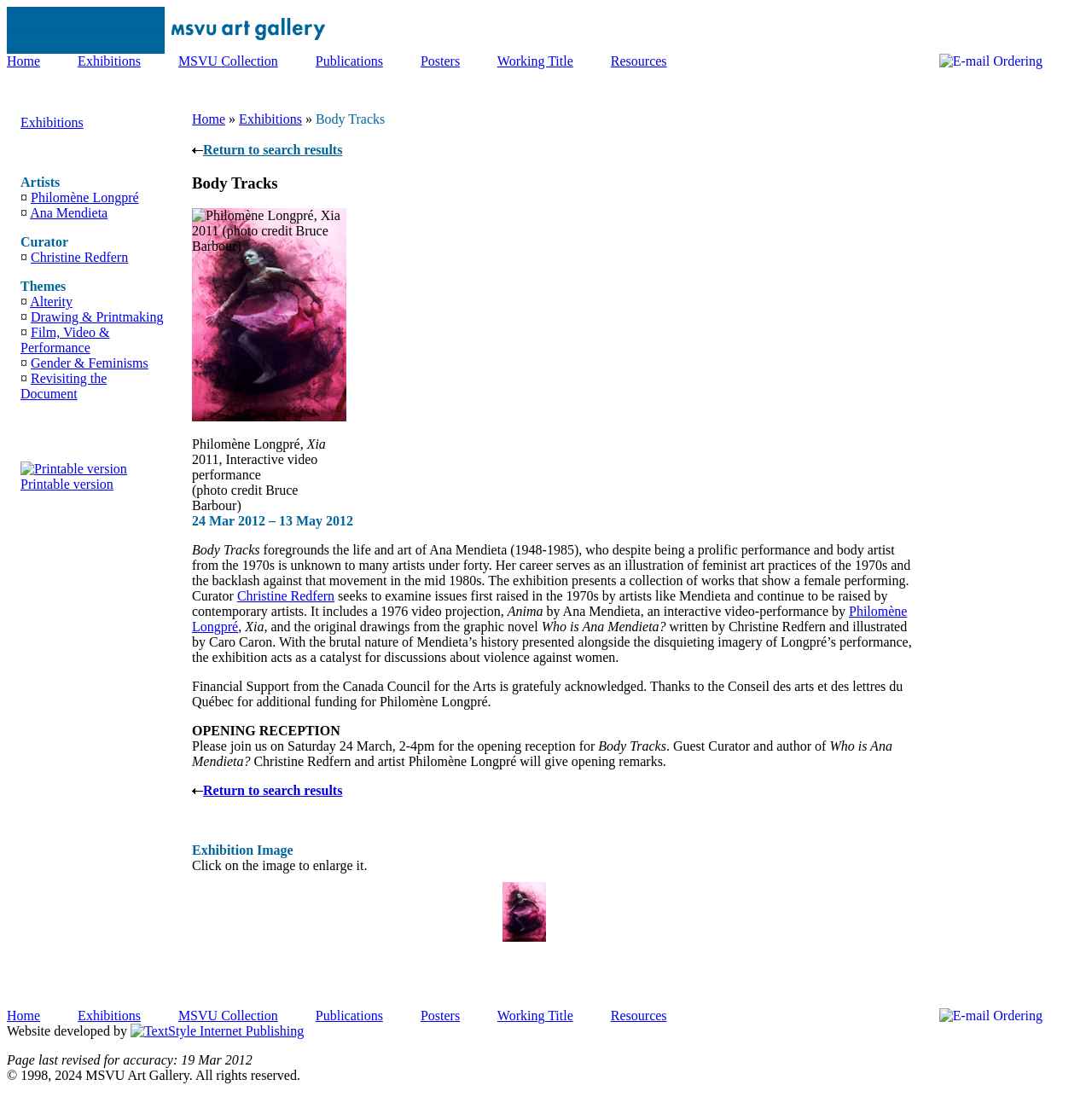Generate a comprehensive description of the contents of the webpage.

The webpage is about an art exhibition called "Body Tracks" that showcases the life and art of Ana Mendieta, a performance and body artist from the 1970s. At the top of the page, there is a navigation menu with links to "Home", "Exhibitions", "MSVU Collection", "Publications", "Posters", "Working Title", and "Resources".

Below the navigation menu, there is a table with two columns. The left column contains information about the exhibition, including the title "Body Tracks", the artists featured, the curator, and the themes explored. The right column contains an image of the exhibition, which can be enlarged by clicking on it.

The main content of the page is divided into sections. The first section provides an overview of the exhibition, including a brief description of Ana Mendieta's career and the themes explored in the exhibition. The second section provides more details about the exhibition, including the works featured and the curator's goals.

There are several images on the page, including a photo of Philomène Longpré's interactive video performance "Xia" and an image of Ana Mendieta's 1976 video projection "Anima". There are also links to related pages, such as the exhibition's search results and a printable version of the page.

At the bottom of the page, there is a section about the opening reception of the exhibition, including the date, time, and location. There is also a section acknowledging the financial support of the Canada Council for the Arts and the Conseil des arts et des lettres du Québec.

Overall, the webpage provides a detailed overview of the "Body Tracks" exhibition, including its themes, featured artists, and related events.